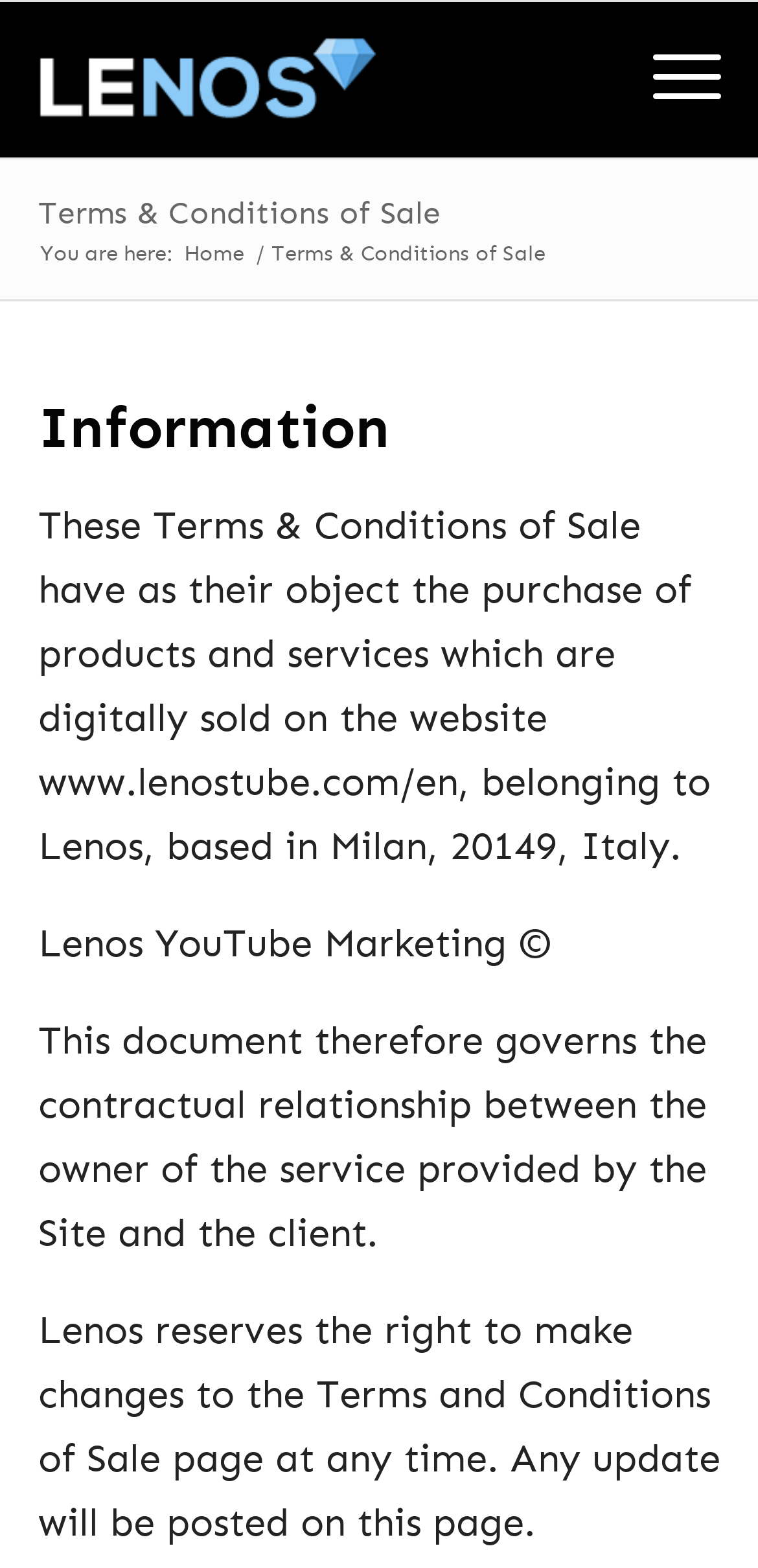For the element described, predict the bounding box coordinates as (top-left x, top-left y, bottom-right x, bottom-right y). All values should be between 0 and 1. Element description: Menu Menu

[0.809, 0.001, 0.95, 0.1]